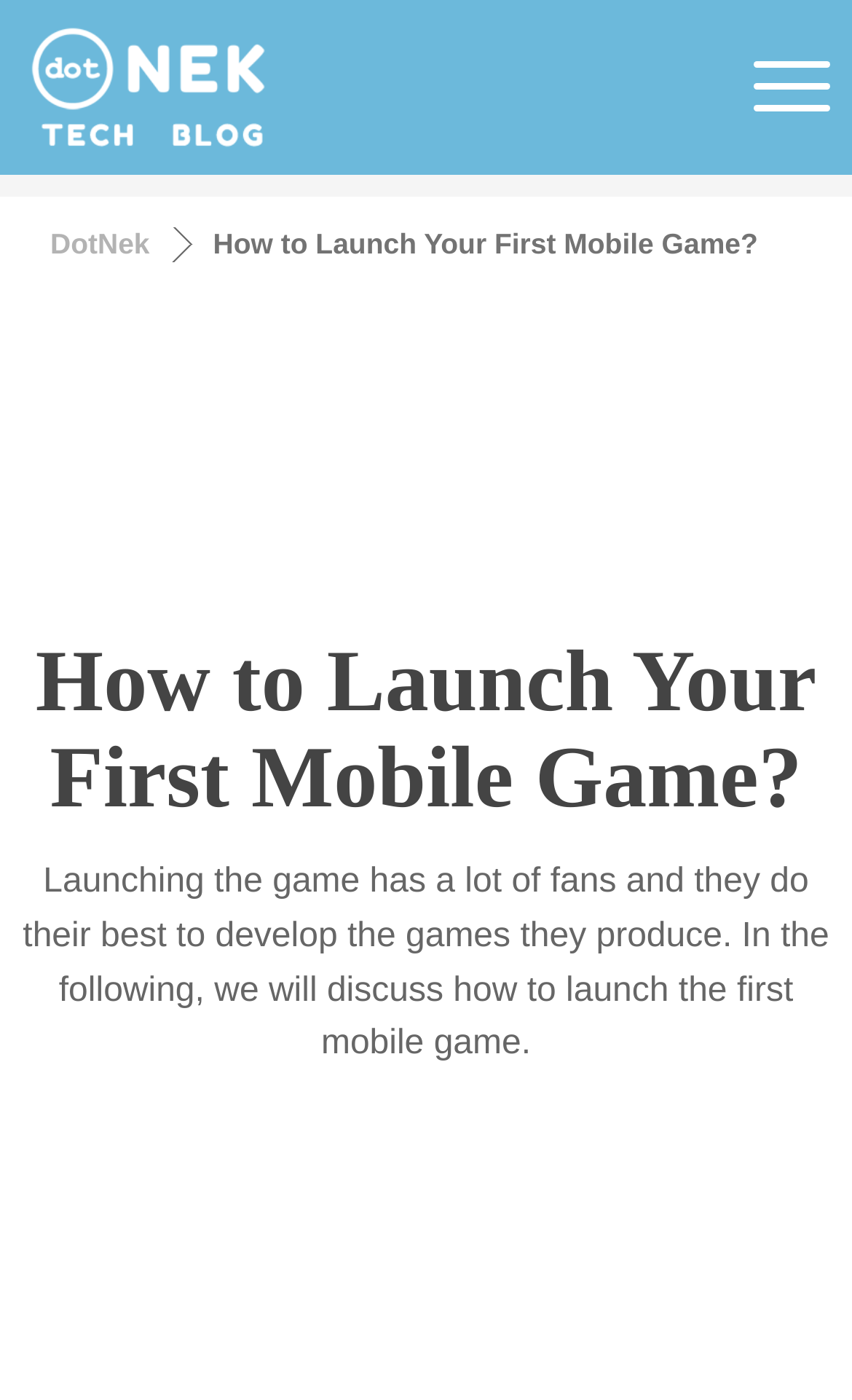Create an in-depth description of the webpage, covering main sections.

The webpage is about launching a mobile game, with a focus on the first step. At the top left corner, there is a logo of "DotNek Tech Blog" which is an image linked to the blog's homepage. Below the logo, there is a horizontal menu bar with three links: "Menu" on the right side, "DotNek" on the left side, and "How to Launch Your First Mobile Game?" in the middle.

The main content of the webpage is headed by a title "How to Launch Your First Mobile Game?" which is centered at the top of the page. Below the title, there is a paragraph of text that discusses the importance of game development and the purpose of the article, which is to guide readers on how to launch their first mobile game. This paragraph is positioned in the middle of the page, taking up most of the vertical space.